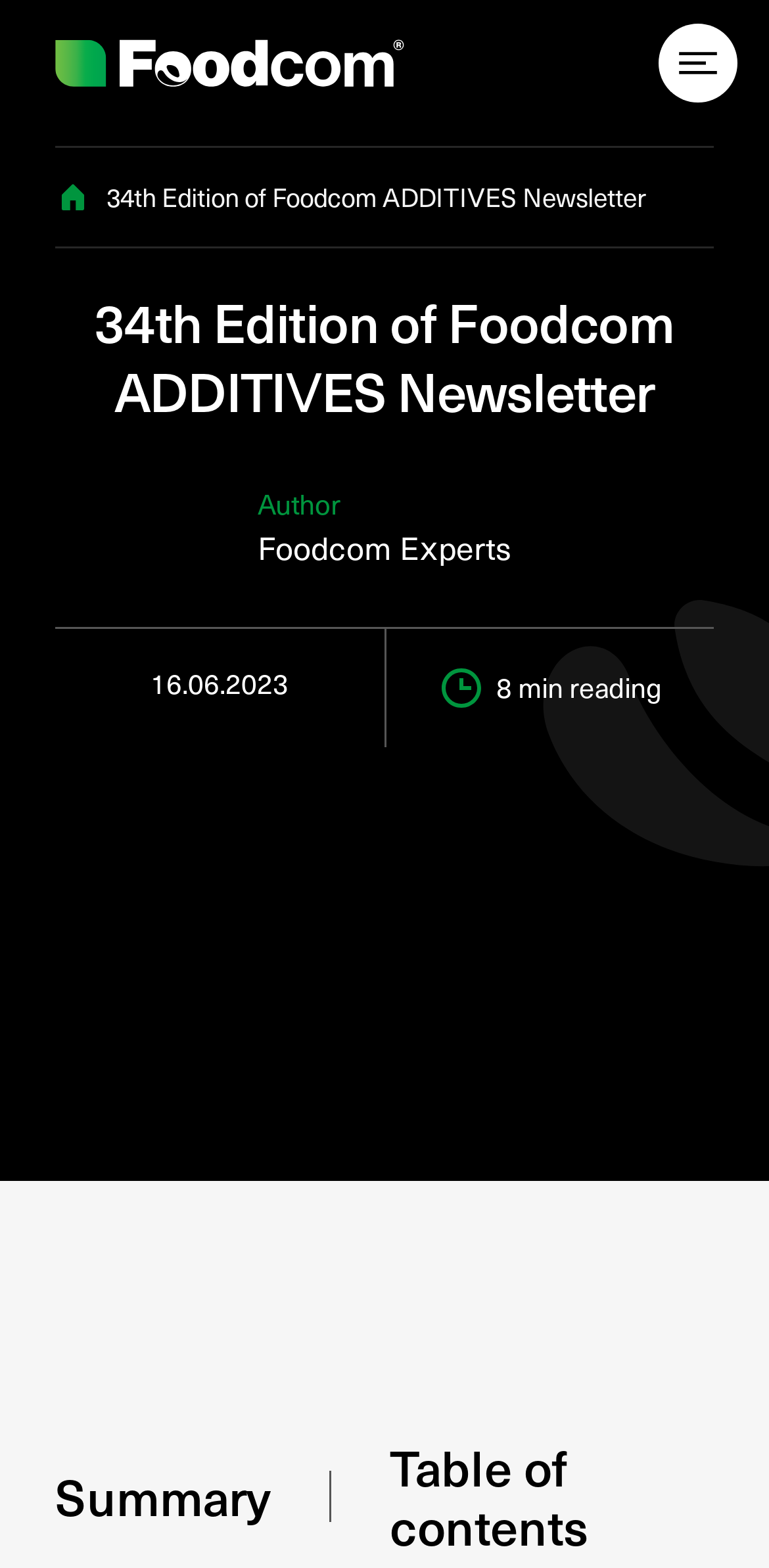What is the title of the newsletter?
Using the visual information, respond with a single word or phrase.

34th Edition of Foodcom ADDITIVES Newsletter